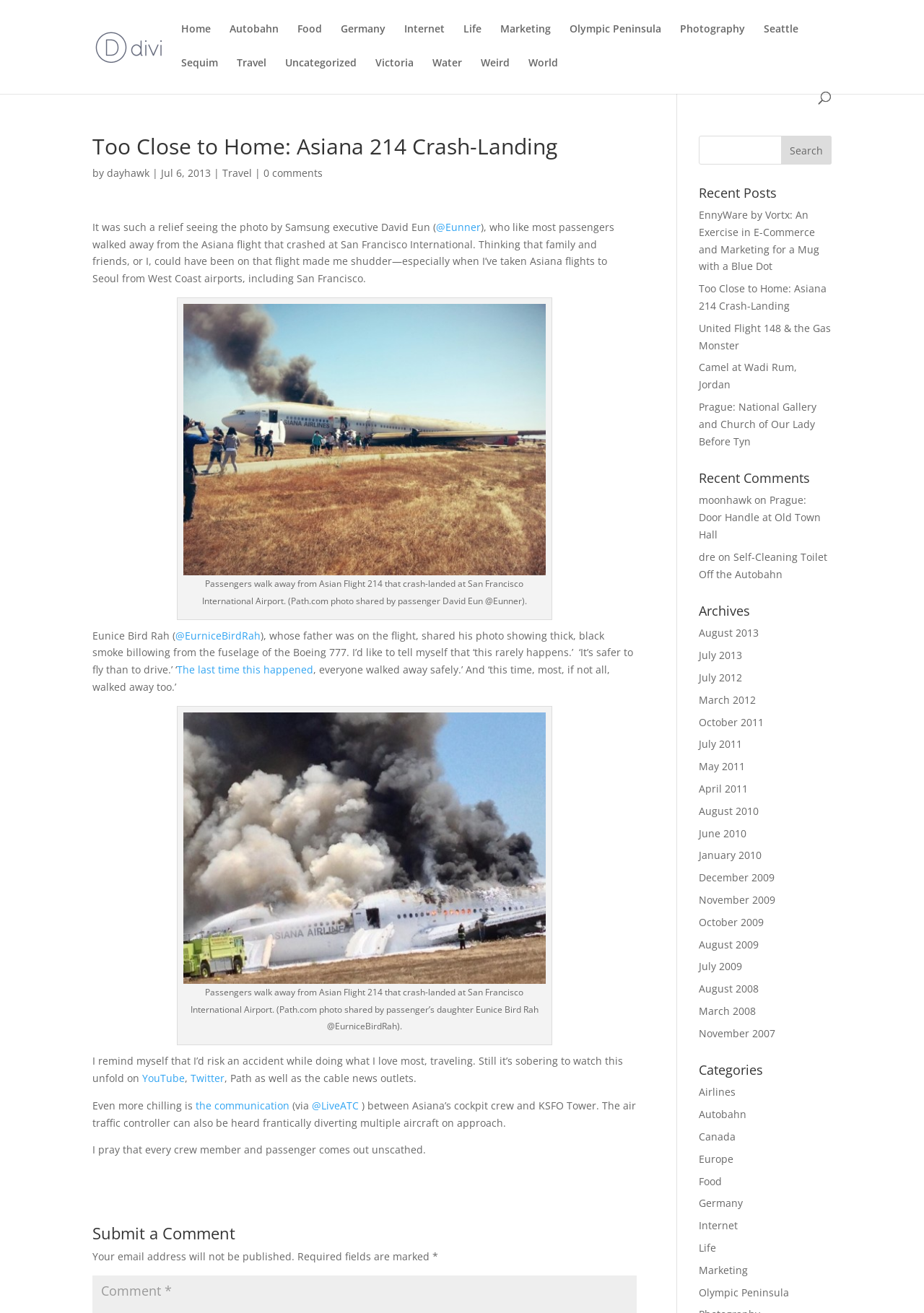Observe the image and answer the following question in detail: What is the author of the blog post?

I found the author of the blog post by looking at the link element with the text 'dayhawk' which is located near the top of the webpage, indicating that the author of the blog post is dayhawk.